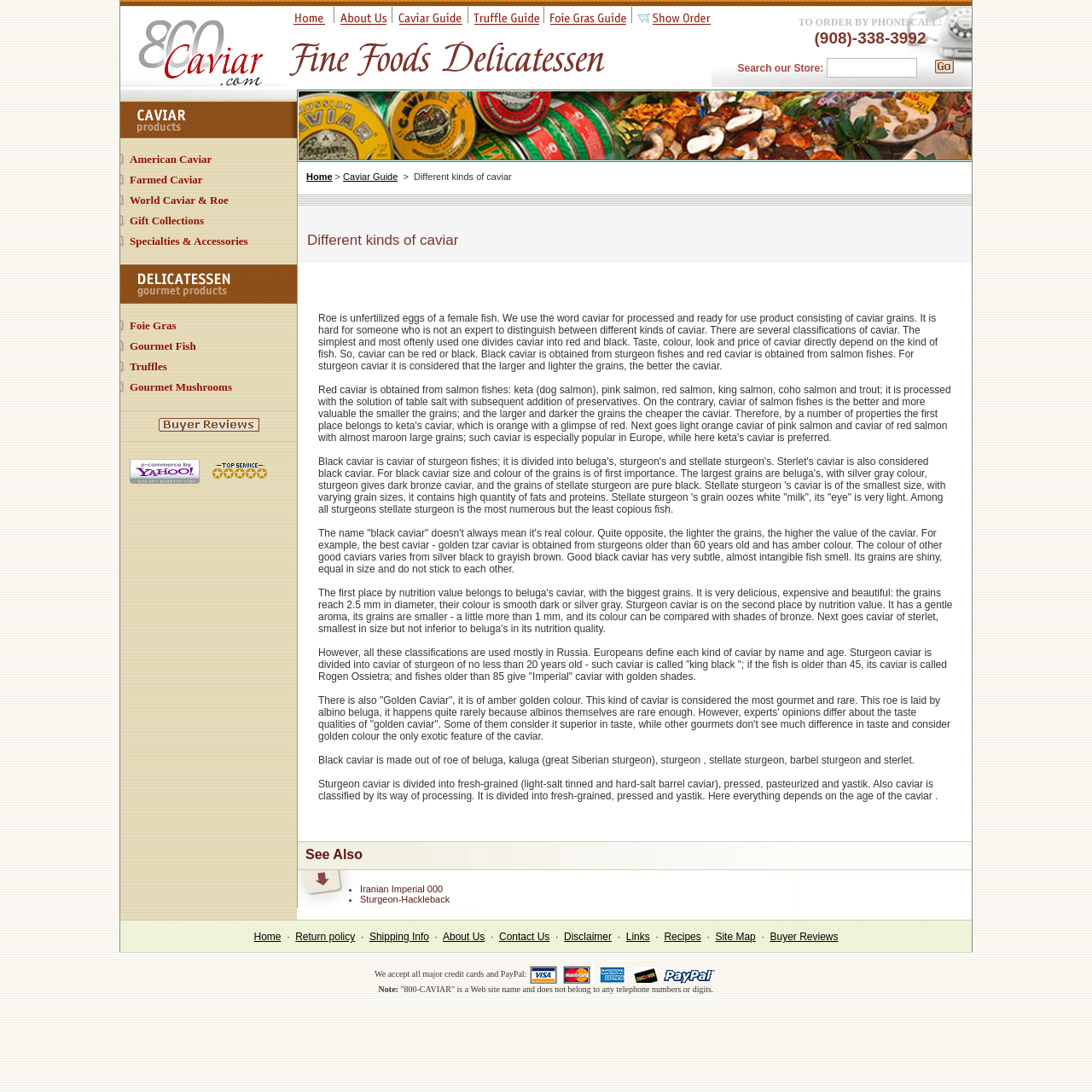Locate the bounding box of the UI element described in the following text: "title="800-Caviar.com - About Us"".

[0.311, 0.013, 0.355, 0.027]